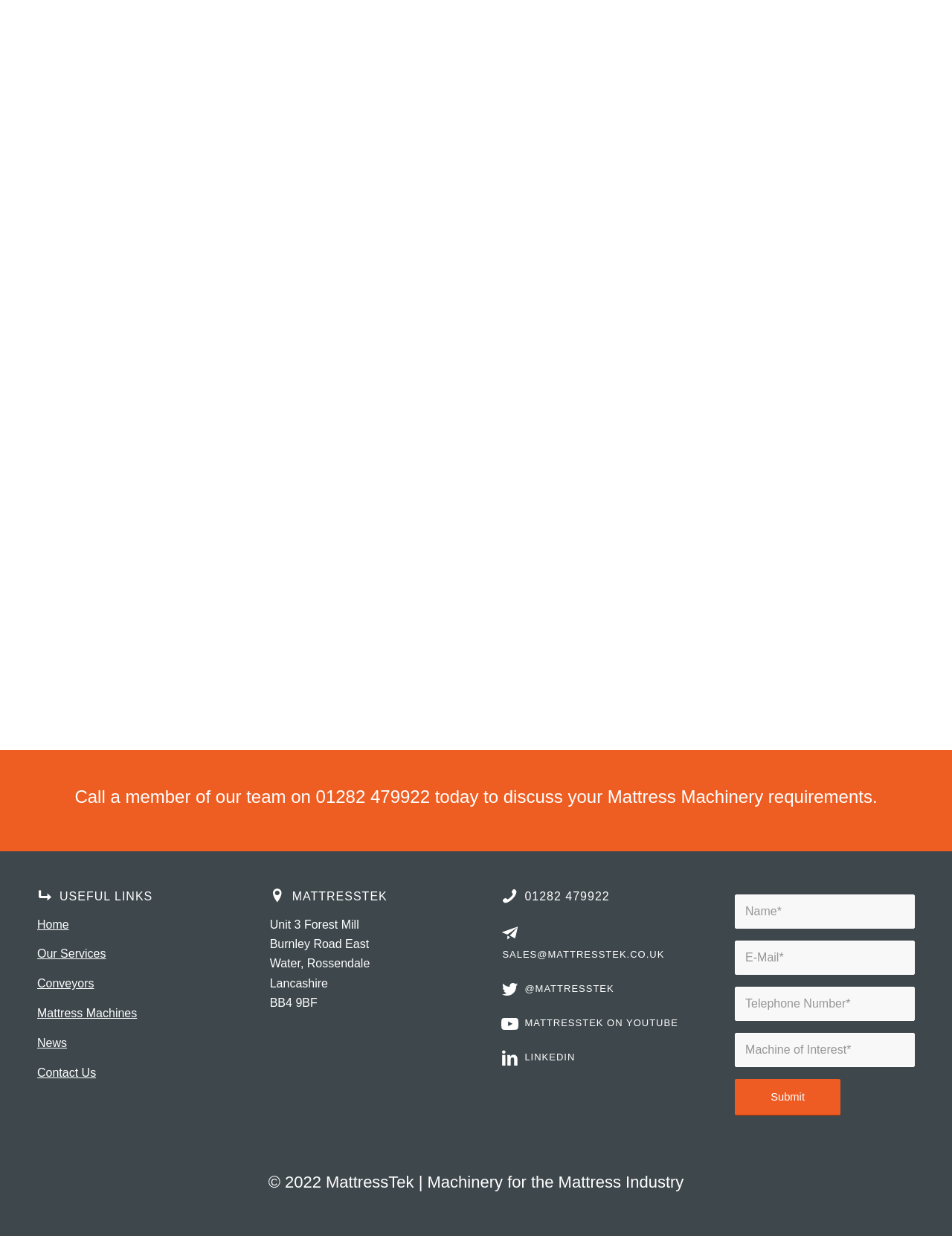Find the bounding box coordinates of the element you need to click on to perform this action: 'Send an email to SALES@MATTRESSTEK.CO.UK'. The coordinates should be represented by four float values between 0 and 1, in the format [left, top, right, bottom].

[0.528, 0.767, 0.698, 0.776]